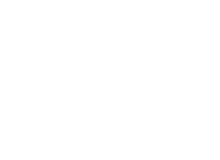Could you please study the image and provide a detailed answer to the question:
In which publication was the article published?

The article 'Six Ways to Boost Your Confidence at Work' was authored by J. Stibel and published on March 25, 2016, in Forbes, which is a well-known business magazine.